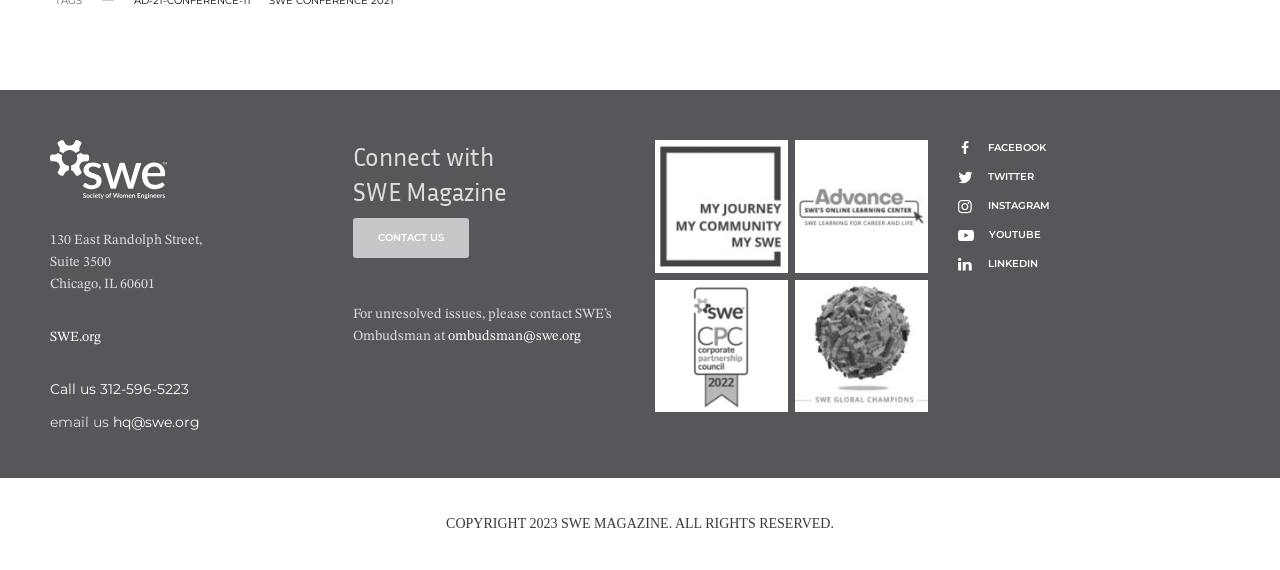Based on the visual content of the image, answer the question thoroughly: What is the copyright year mentioned at the bottom of the page?

I found the copyright year by looking at the static text element at the bottom of the page, which says 'COPYRIGHT 2023 SWE MAGAZINE. ALL RIGHTS RESERVED.'